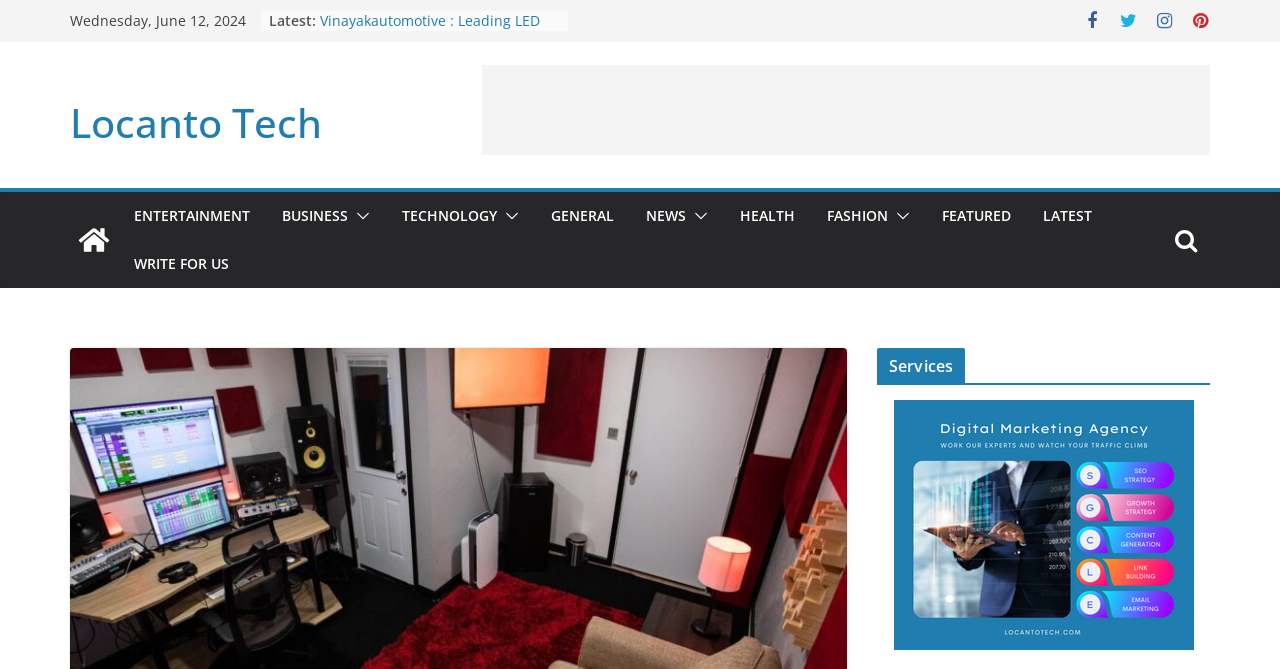Please determine the bounding box coordinates of the clickable area required to carry out the following instruction: "Click on the 'Locanto Tech' link". The coordinates must be four float numbers between 0 and 1, represented as [left, top, right, bottom].

[0.055, 0.141, 0.252, 0.224]